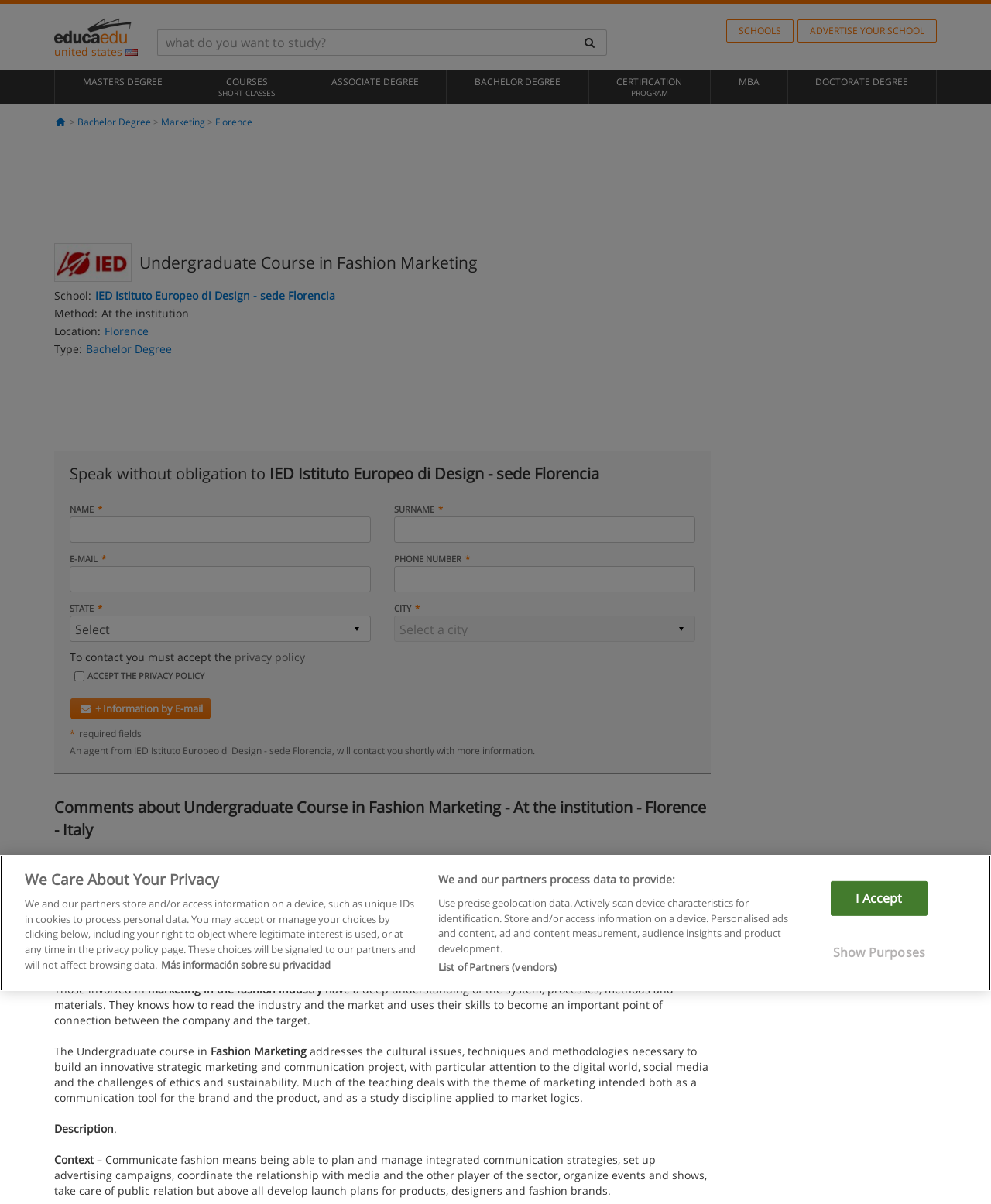Please locate the bounding box coordinates of the element that should be clicked to complete the given instruction: "Enter your name".

[0.07, 0.429, 0.374, 0.451]